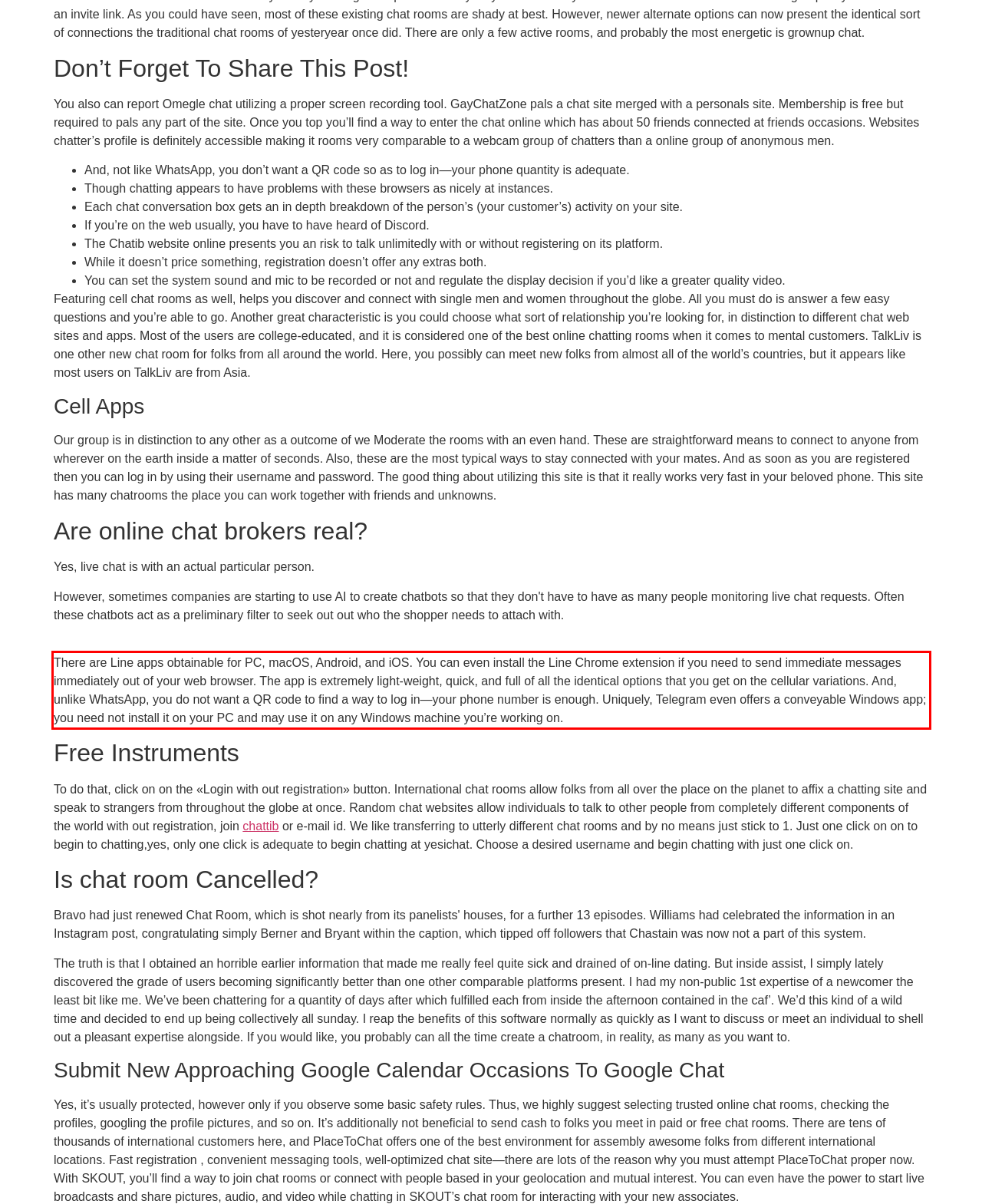Your task is to recognize and extract the text content from the UI element enclosed in the red bounding box on the webpage screenshot.

There are Line apps obtainable for PC, macOS, Android, and iOS. You can even install the Line Chrome extension if you need to send immediate messages immediately out of your web browser. The app is extremely light-weight, quick, and full of all the identical options that you get on the cellular variations. And, unlike WhatsApp, you do not want a QR code to find a way to log in—your phone number is enough. Uniquely, Telegram even offers a conveyable Windows app; you need not install it on your PC and may use it on any Windows machine you’re working on.